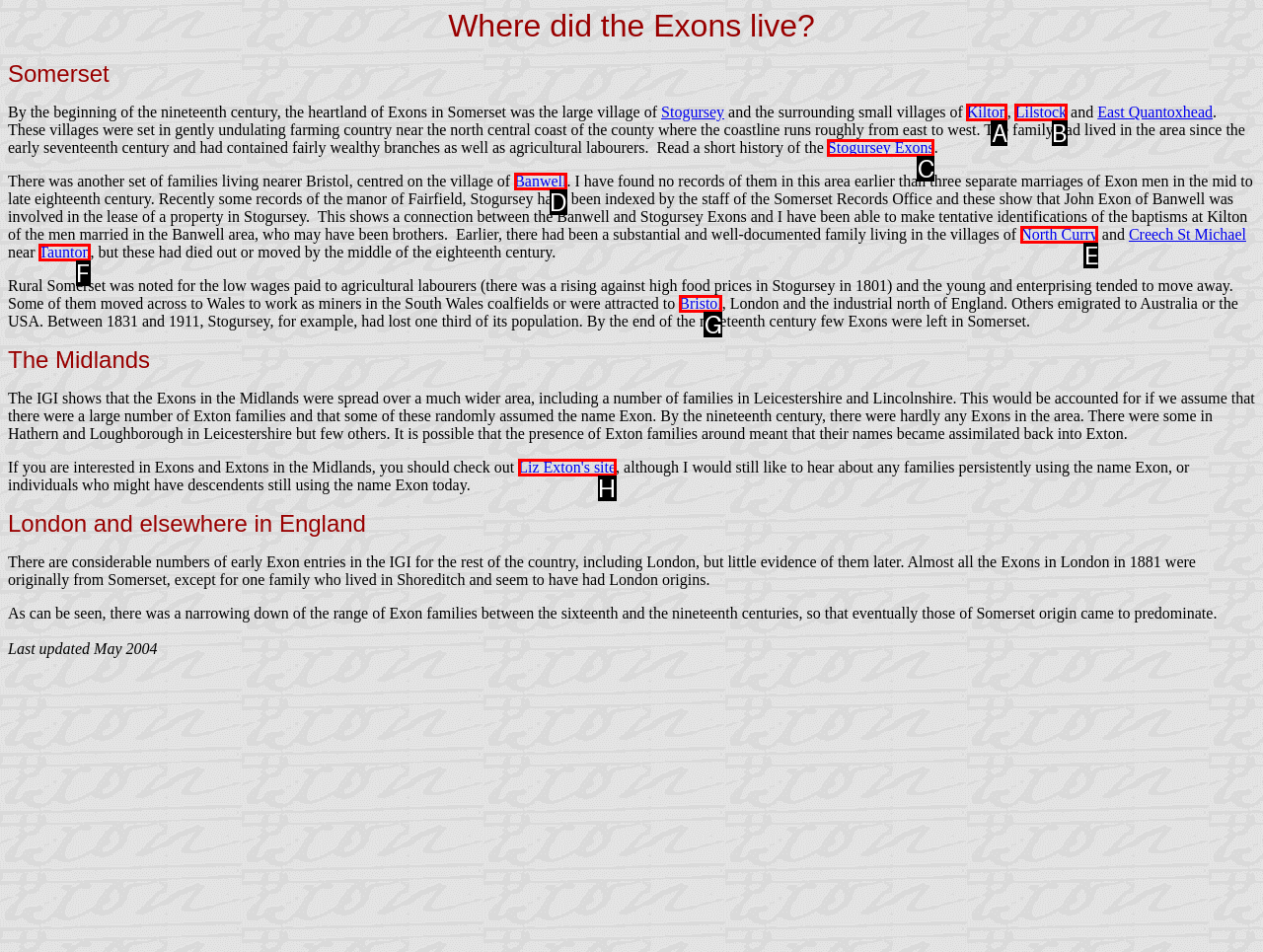Which lettered UI element aligns with this description: Stogursey Exons
Provide your answer using the letter from the available choices.

C